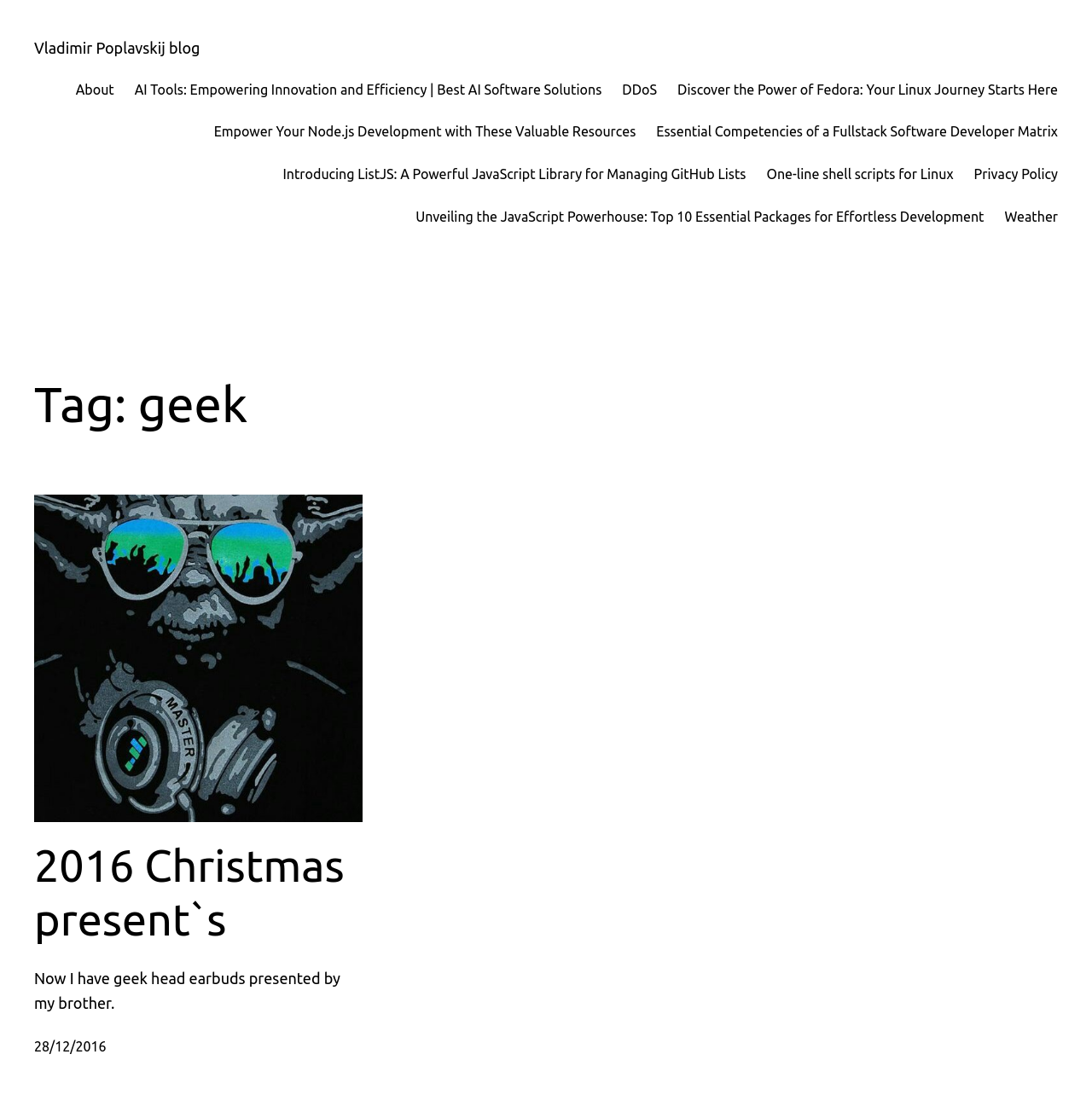What is the name of the blog?
Using the image as a reference, answer the question in detail.

The name of the blog can be found in the top-left corner of the webpage, where it is written as 'geek | Vladimir Poplavskij blog'. This is likely the title of the blog, and 'Vladimir Poplavskij' is the name of the blogger.